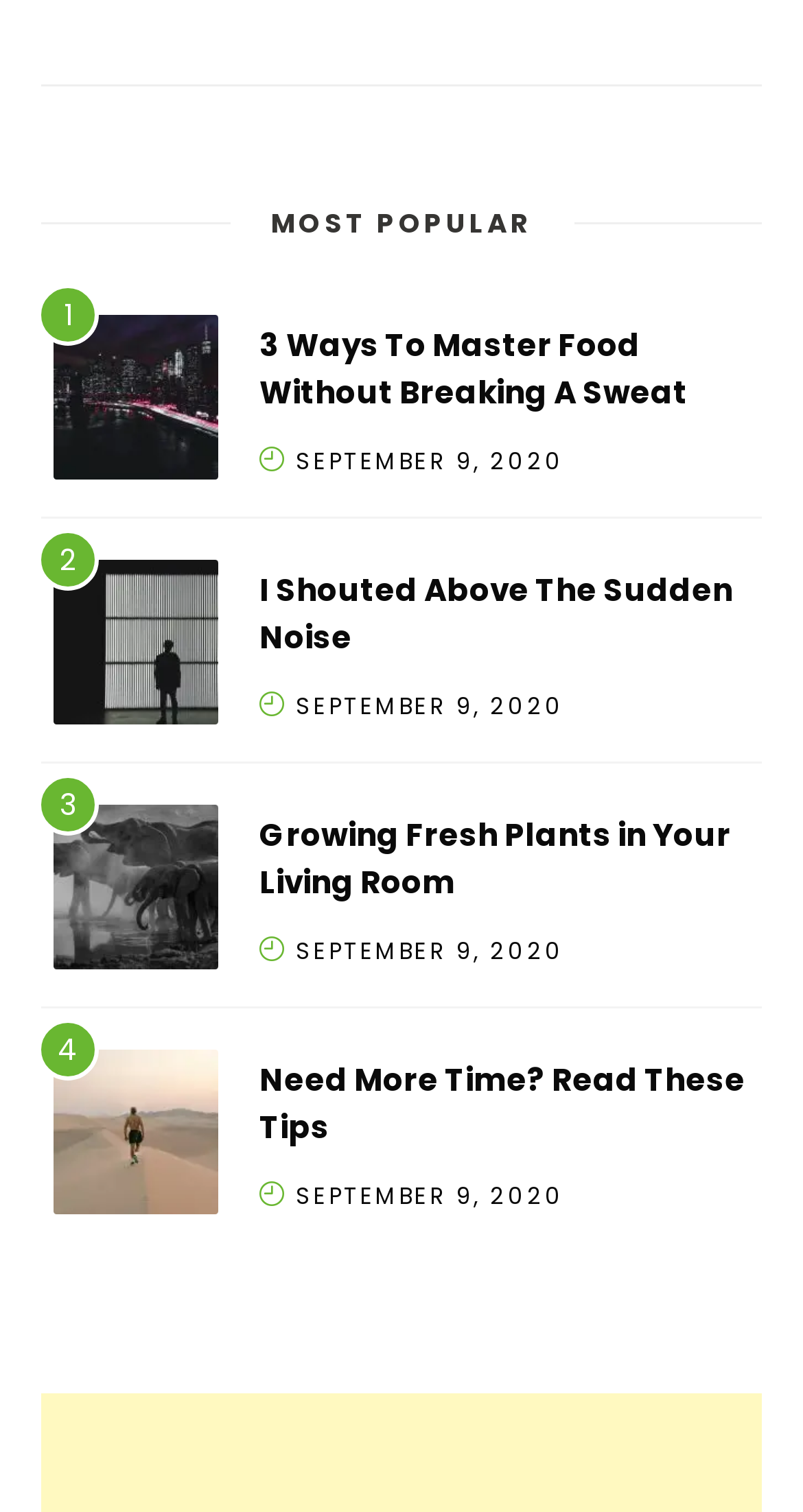Find the bounding box coordinates of the element to click in order to complete the given instruction: "Learn about West Systems."

None